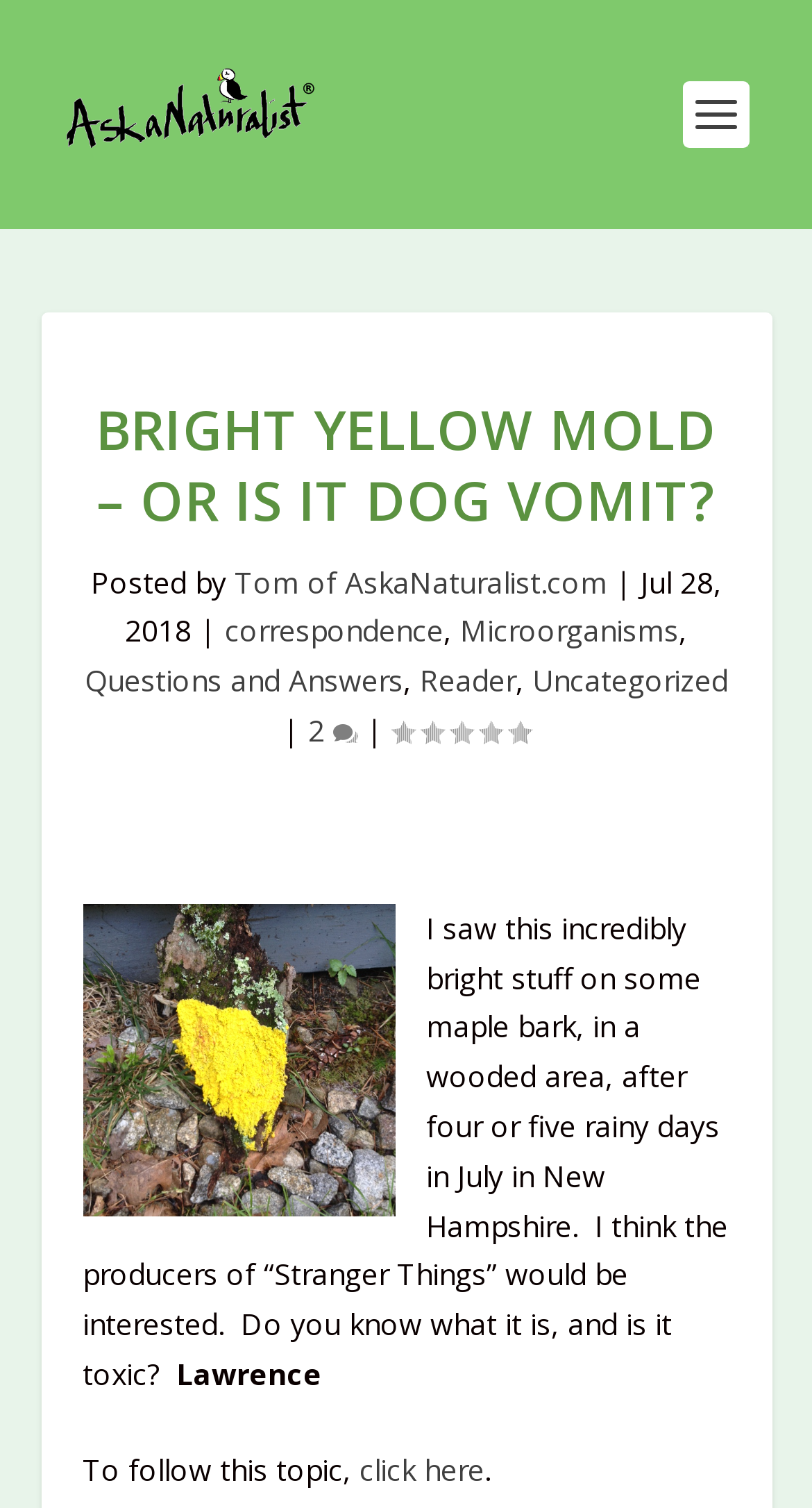Using the element description: "click here", determine the bounding box coordinates for the specified UI element. The coordinates should be four float numbers between 0 and 1, [left, top, right, bottom].

[0.442, 0.962, 0.596, 0.988]